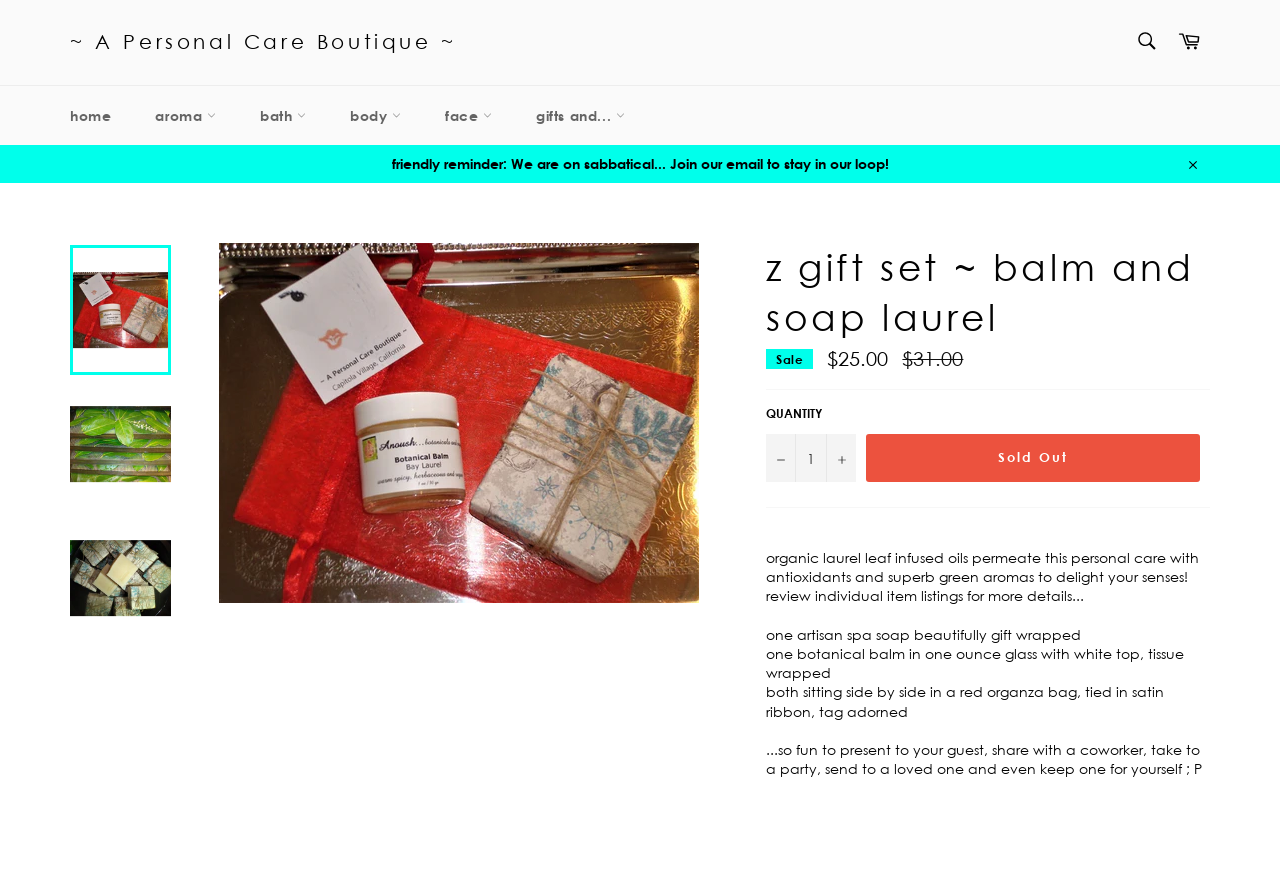Using the element description: "face", determine the bounding box coordinates. The coordinates should be in the format [left, top, right, bottom], with values between 0 and 1.

[0.332, 0.098, 0.4, 0.165]